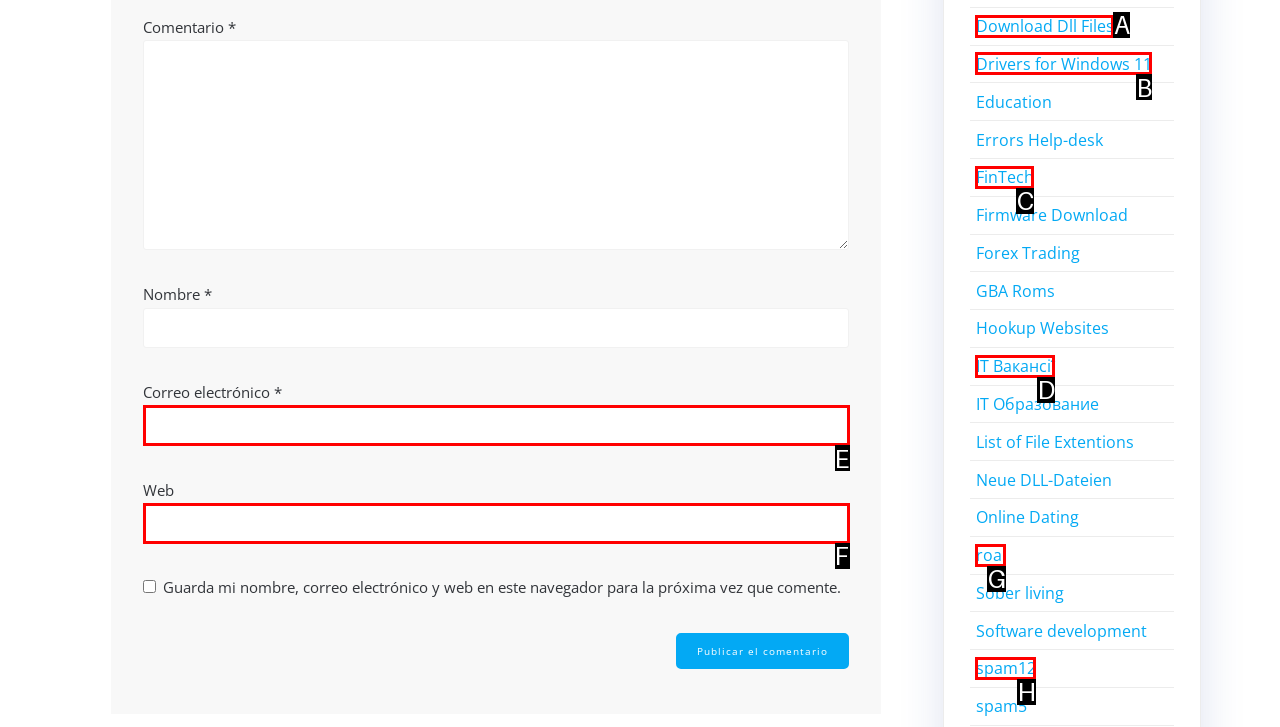Tell me which option I should click to complete the following task: Click the 'Download Dll Files' link
Answer with the option's letter from the given choices directly.

A